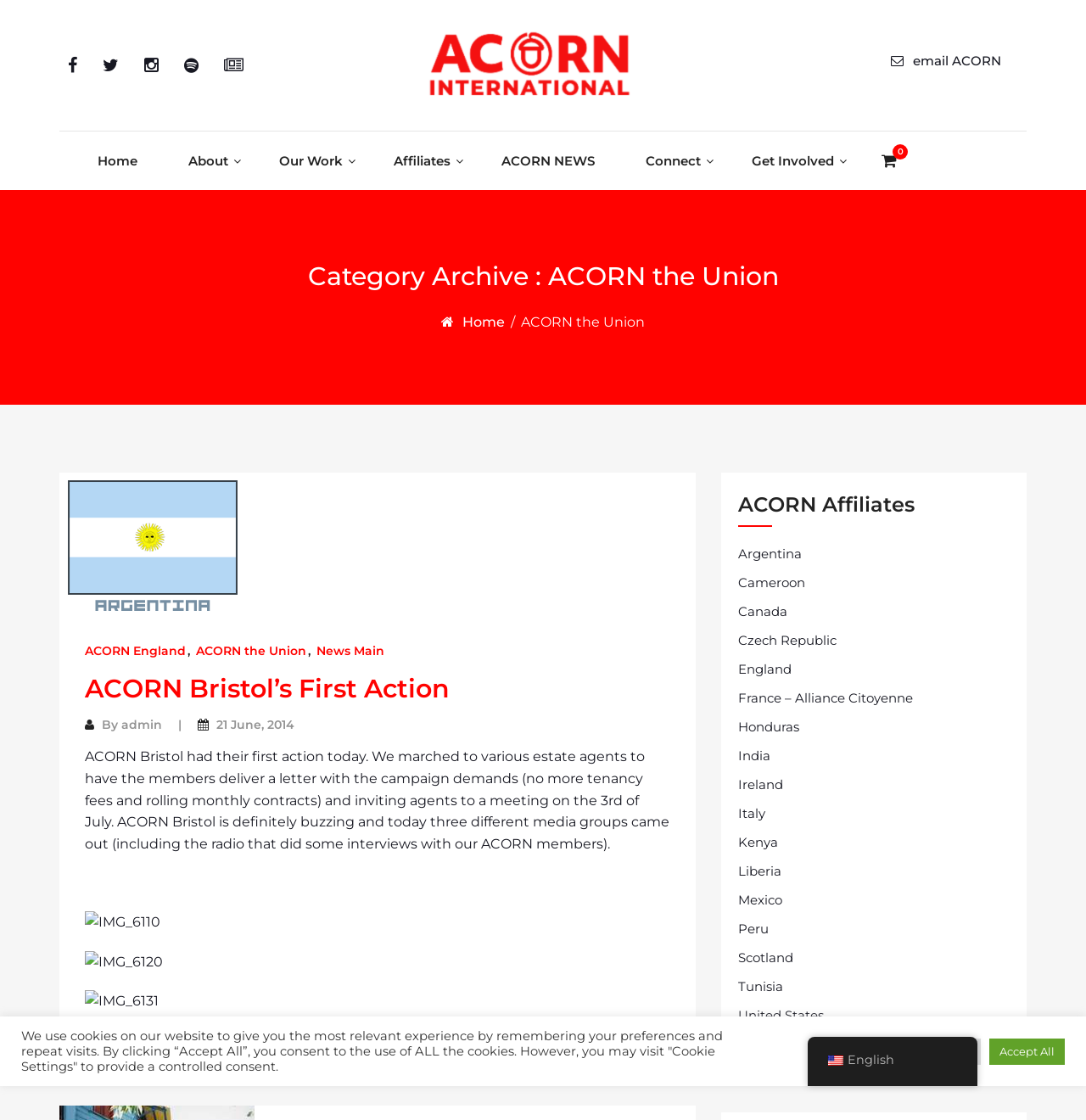How many images are in the article?
From the image, provide a succinct answer in one word or a short phrase.

3